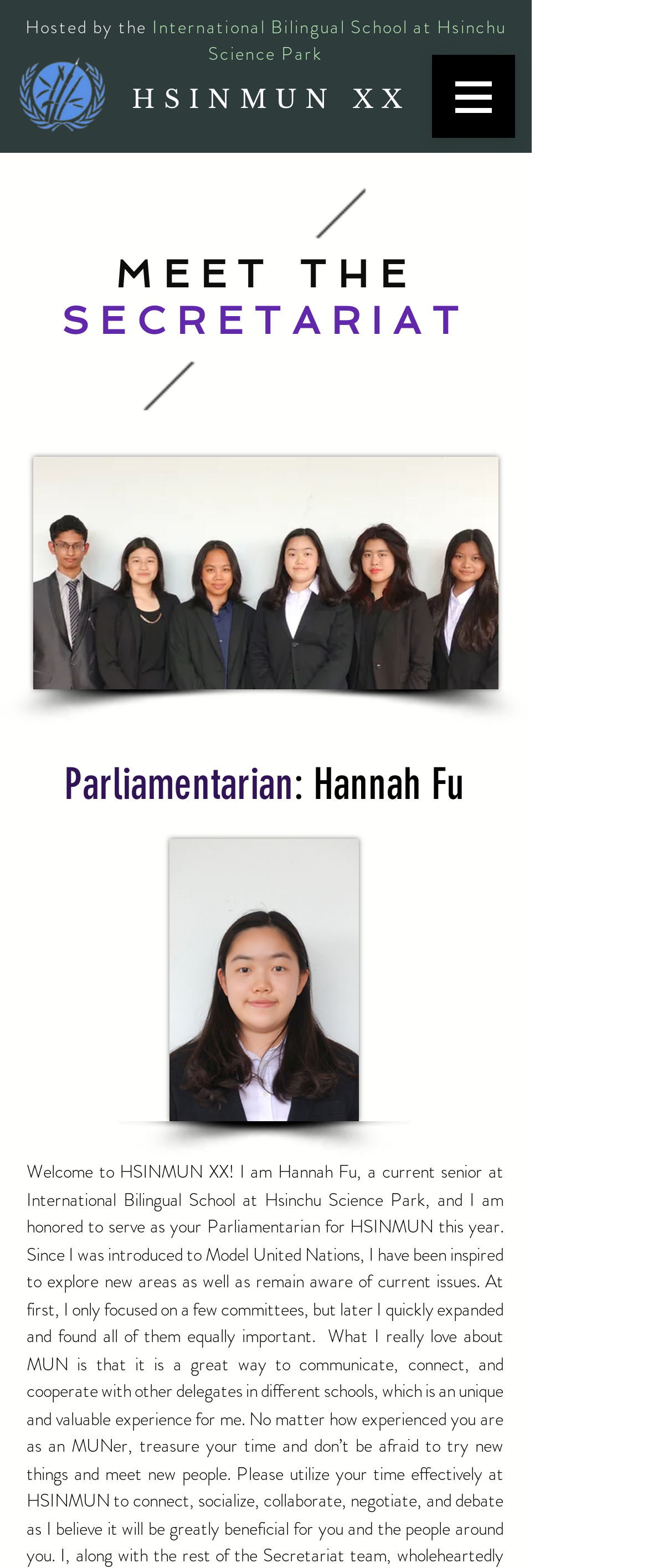Provide a one-word or one-phrase answer to the question:
How many images are on the webpage?

3